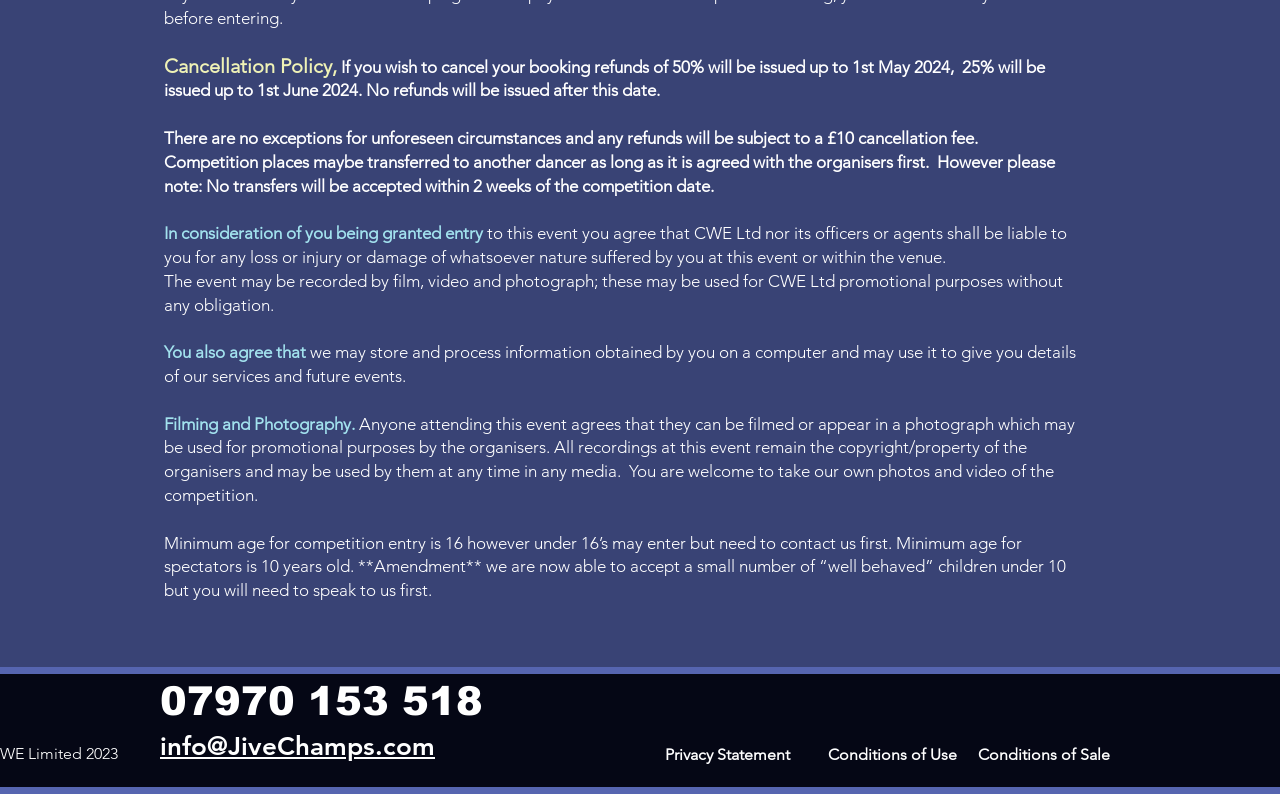Determine the bounding box coordinates of the region I should click to achieve the following instruction: "Click the Facebook link". Ensure the bounding box coordinates are four float numbers between 0 and 1, i.e., [left, top, right, bottom].

[0.898, 0.937, 0.916, 0.966]